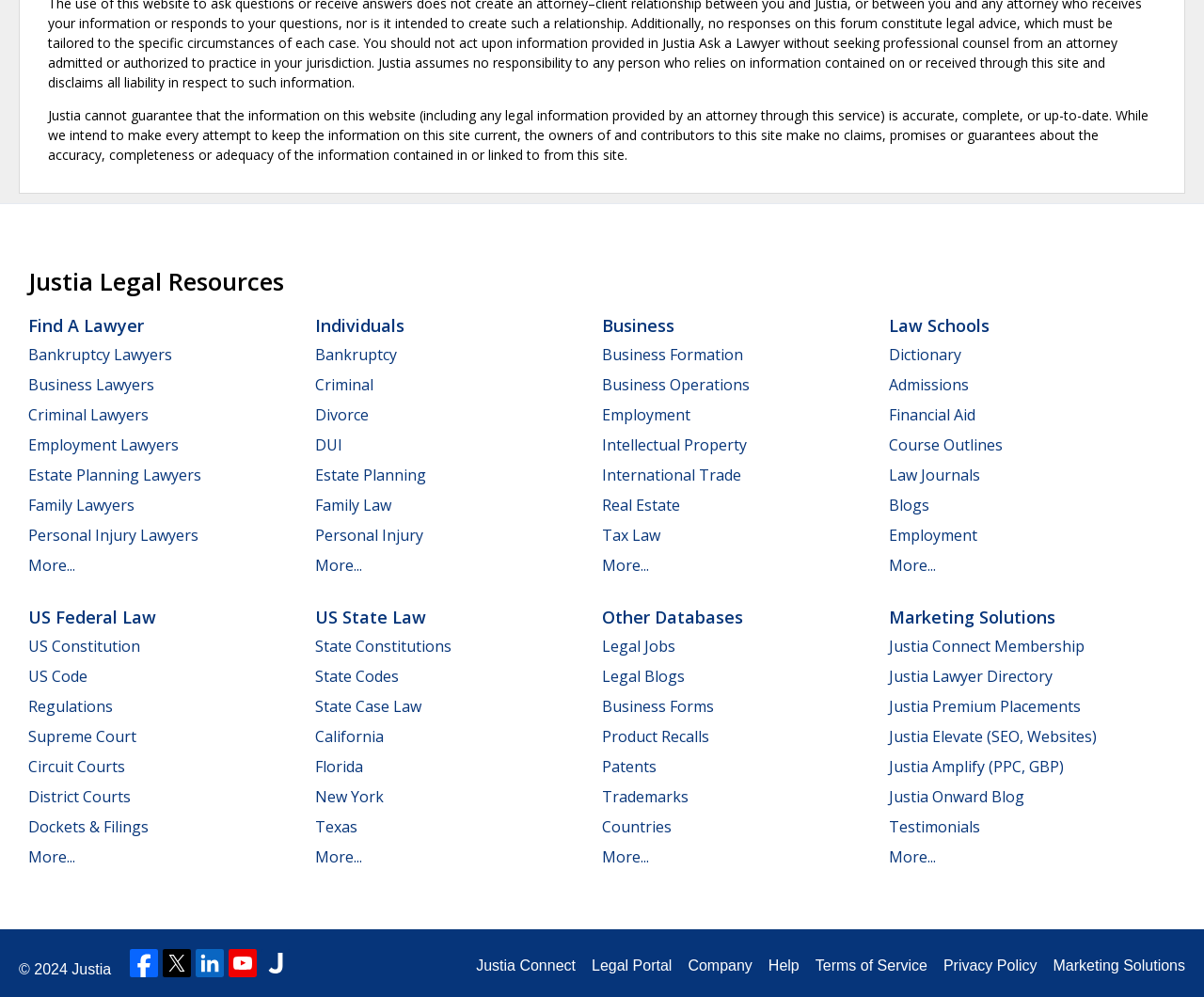What is the disclaimer about on this website?
Answer the question with as much detail as possible.

The disclaimer is about the accuracy of the information provided on this website, stating that the owners and contributors make no claims, promises, or guarantees about the accuracy, completeness, or adequacy of the information contained in or linked to from this site.